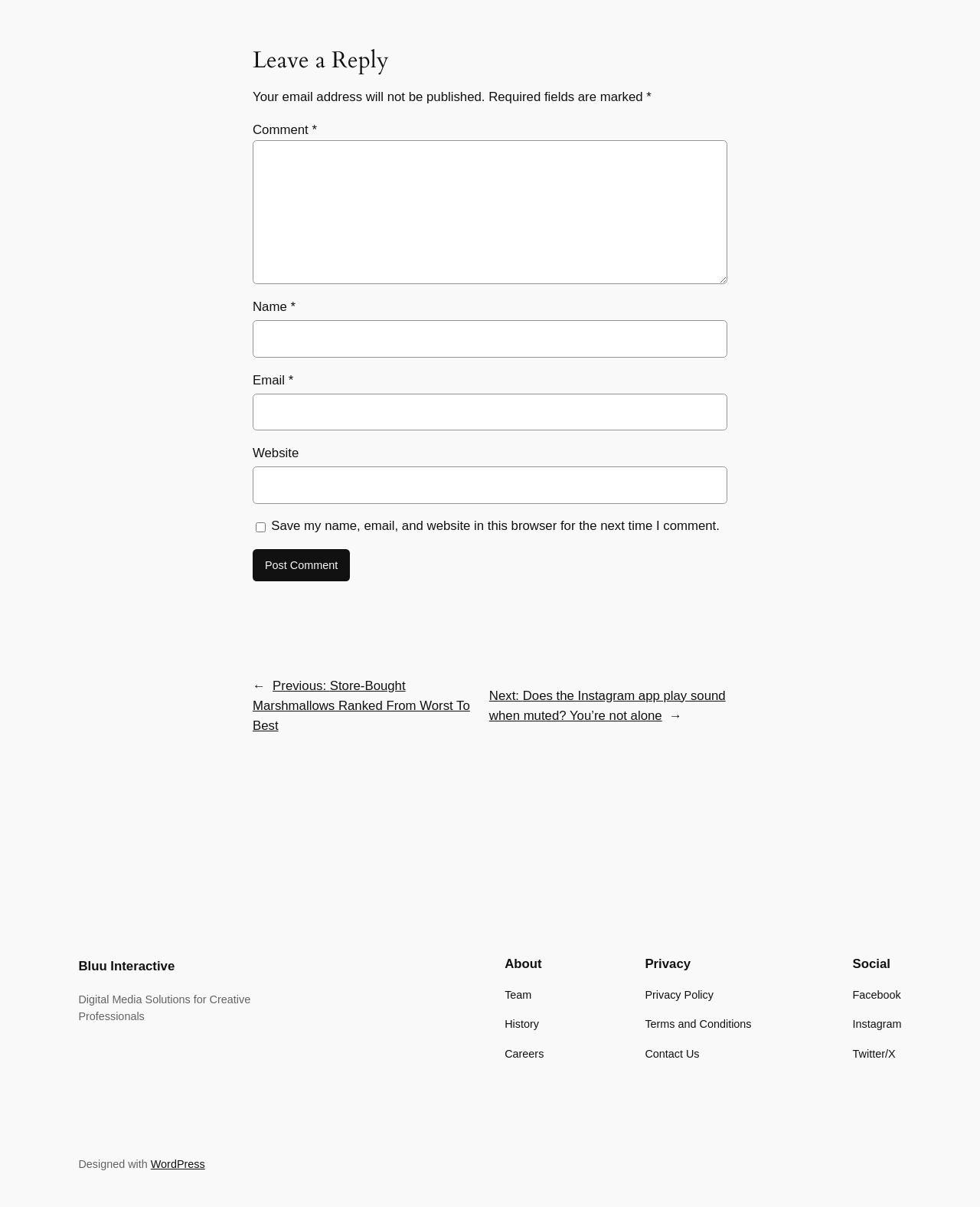Provide a thorough and detailed response to the question by examining the image: 
What are the three main sections in the footer?

The footer of the webpage is divided into three main sections, which are About, Privacy, and Social, each containing links to related pages or social media platforms.